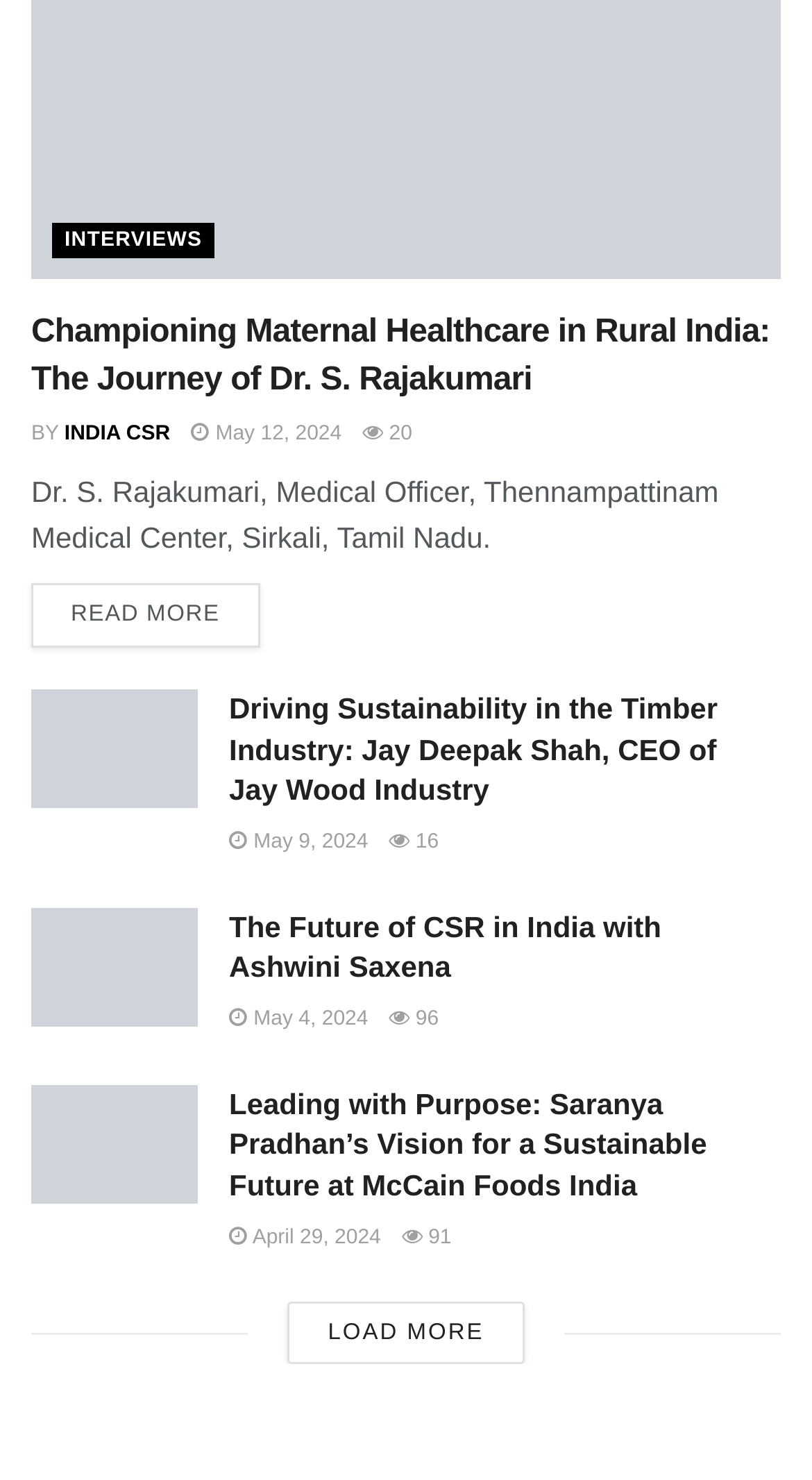Specify the bounding box coordinates of the element's area that should be clicked to execute the given instruction: "Read the interview with Ashwini Saxena". The coordinates should be four float numbers between 0 and 1, i.e., [left, top, right, bottom].

[0.282, 0.613, 0.815, 0.665]